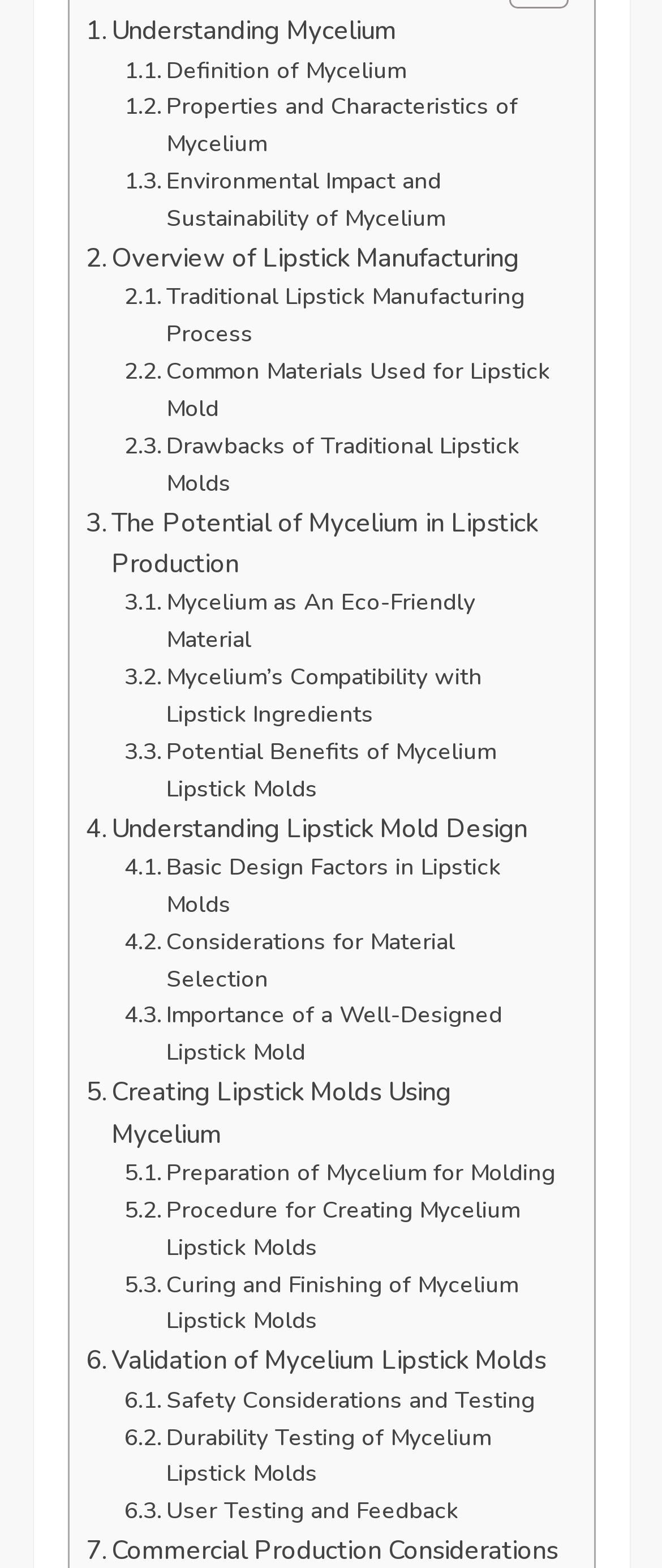Determine the bounding box for the UI element as described: "Understanding Mycelium". The coordinates should be represented as four float numbers between 0 and 1, formatted as [left, top, right, bottom].

[0.129, 0.007, 0.599, 0.033]